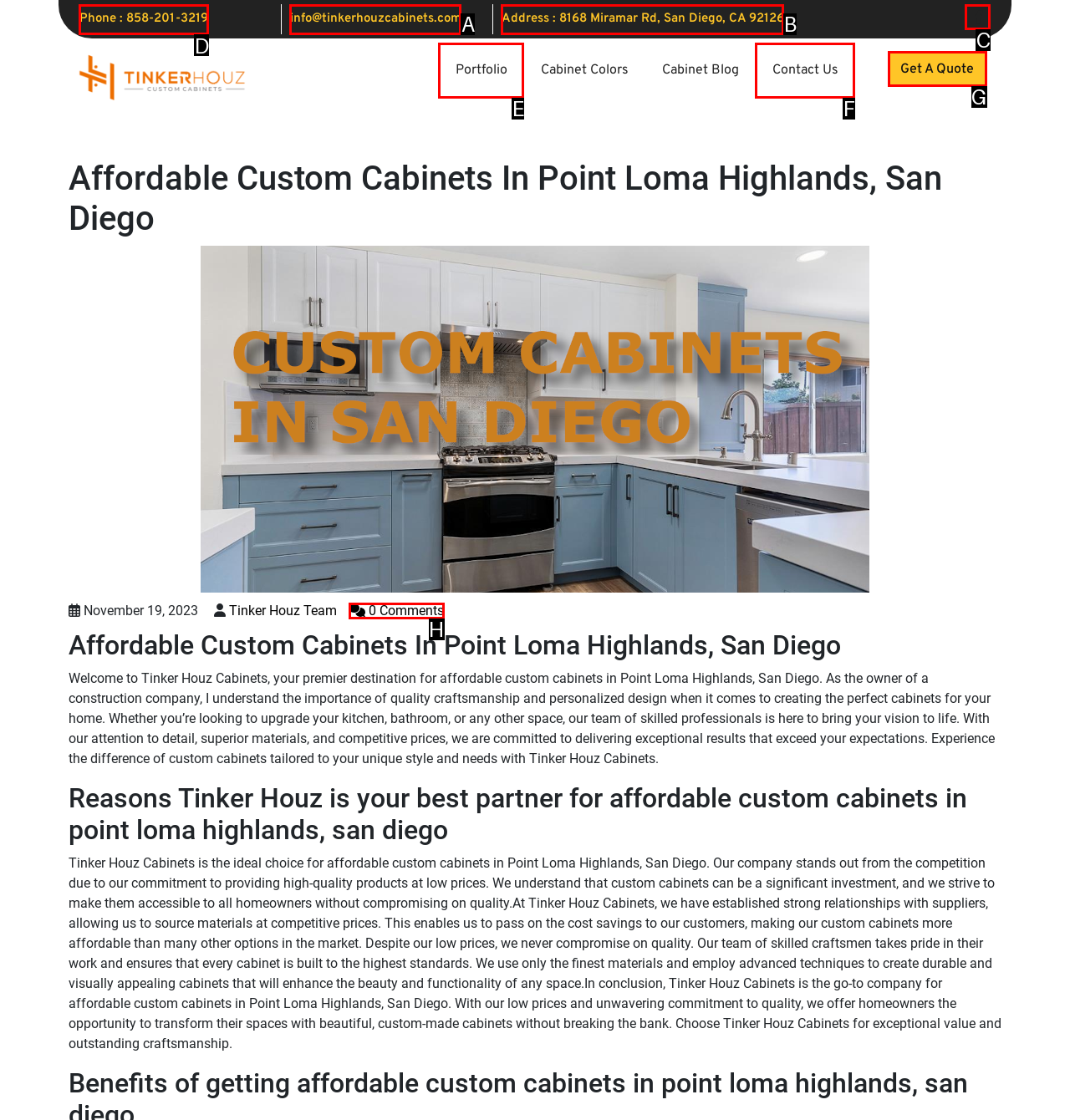For the given instruction: Call the company, determine which boxed UI element should be clicked. Answer with the letter of the corresponding option directly.

D